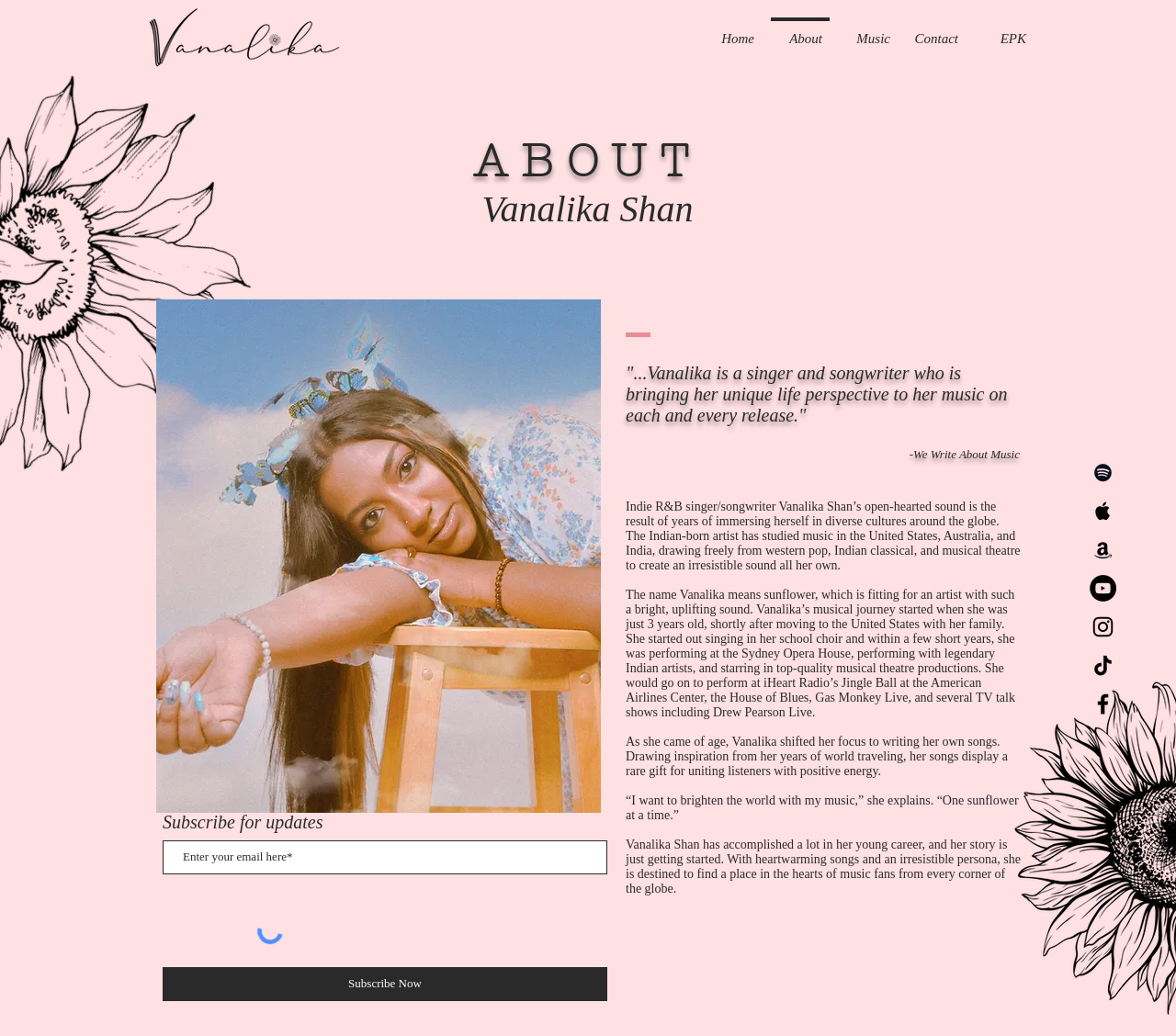Locate the bounding box coordinates of the clickable element to fulfill the following instruction: "Click the Home link". Provide the coordinates as four float numbers between 0 and 1 in the format [left, top, right, bottom].

[0.594, 0.017, 0.652, 0.043]